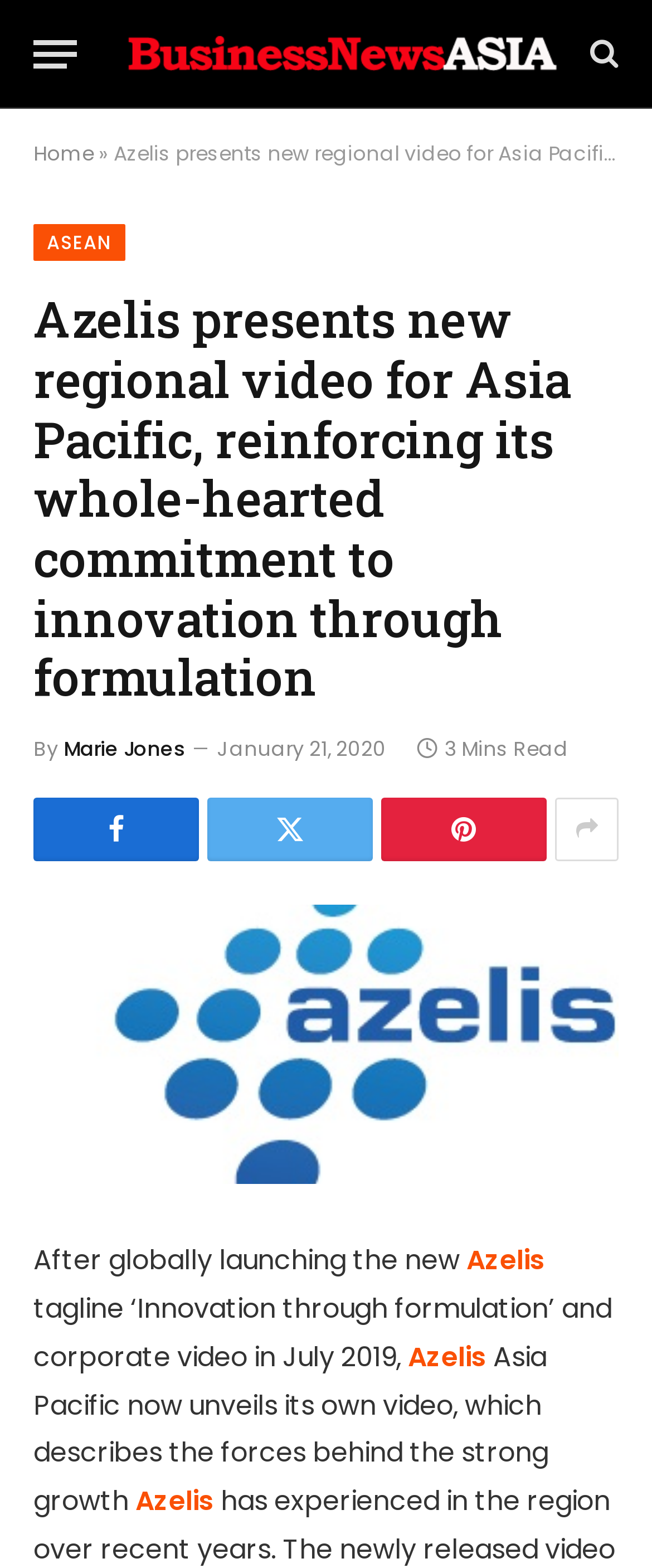What is the name of the company presenting a new regional video? Based on the image, give a response in one word or a short phrase.

Azelis